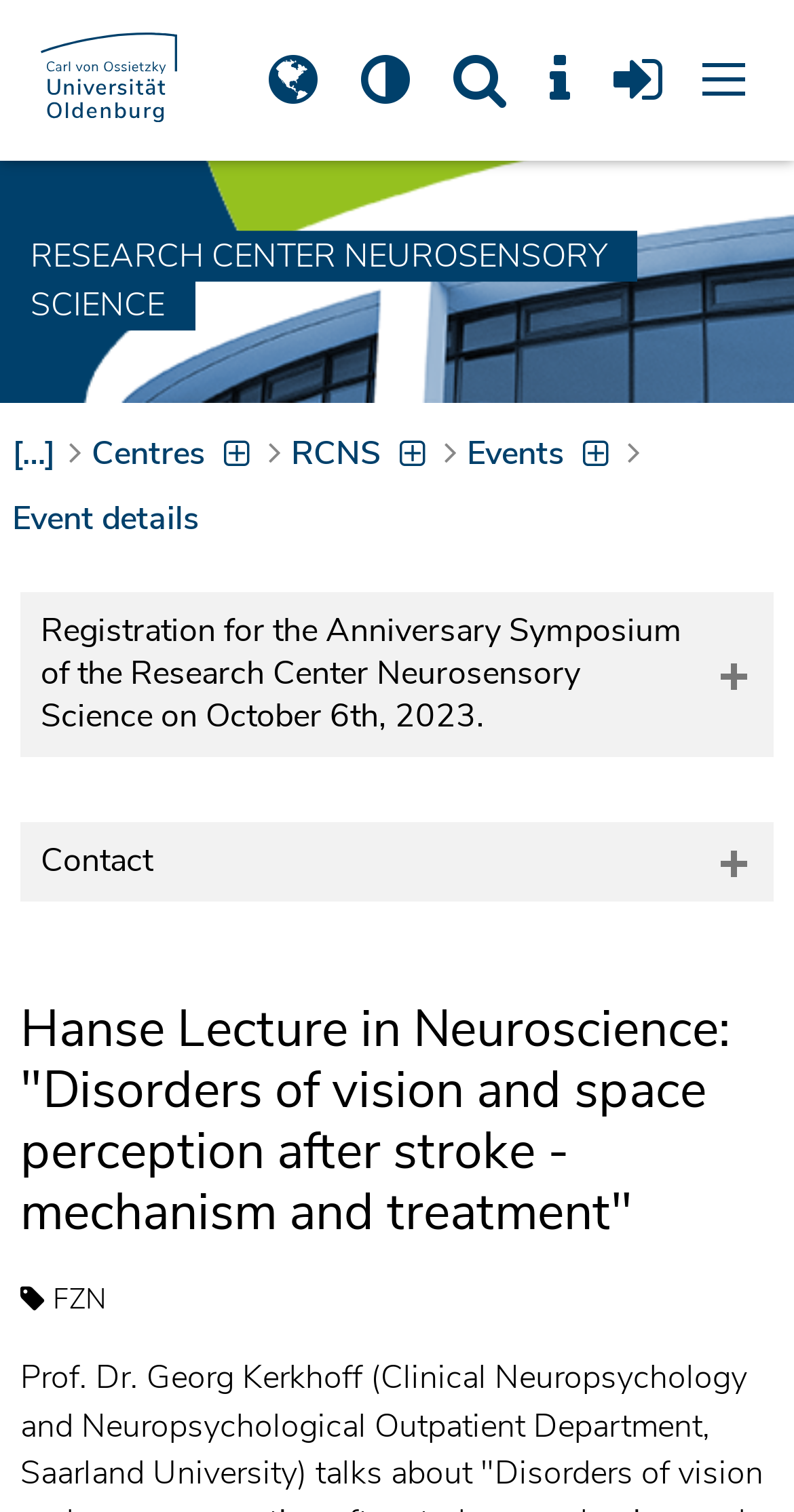What is the date of the Anniversary Symposium?
Answer with a single word or phrase by referring to the visual content.

October 6th, 2023